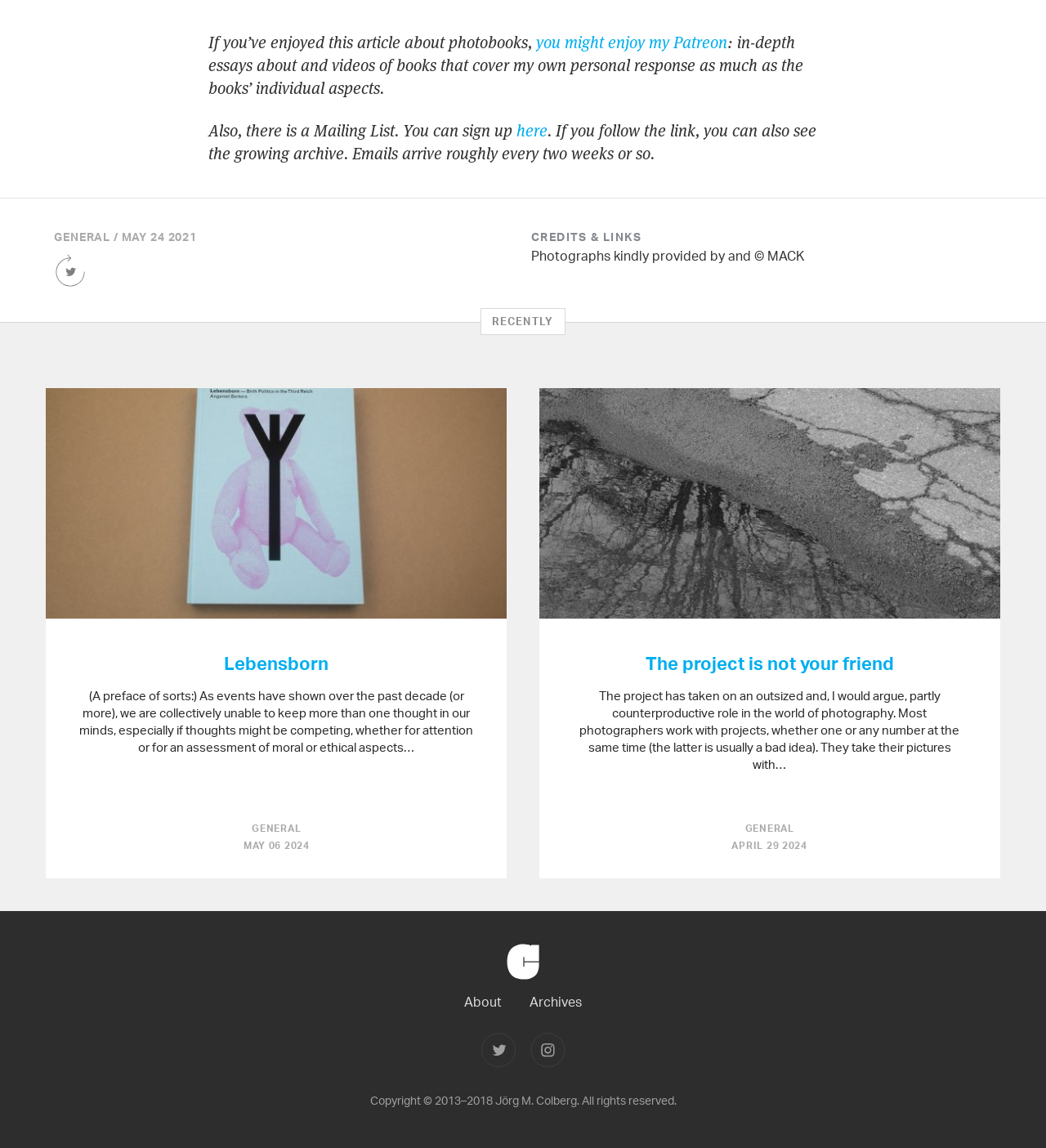Can you find the bounding box coordinates for the element that needs to be clicked to execute this instruction: "Read the article about Lebensborn"? The coordinates should be given as four float numbers between 0 and 1, i.e., [left, top, right, bottom].

[0.044, 0.568, 0.485, 0.588]